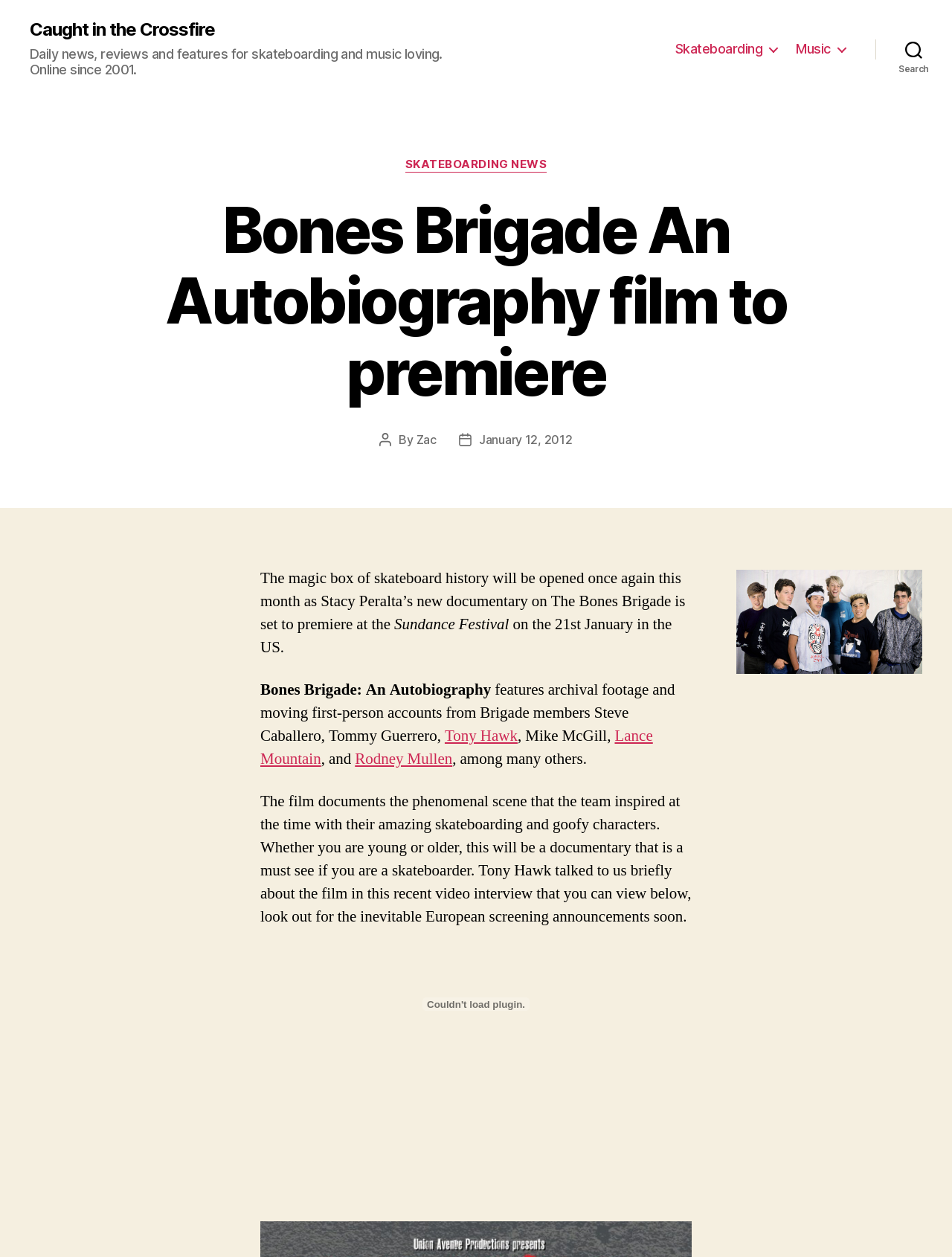Identify and provide the bounding box coordinates of the UI element described: "Zac". The coordinates should be formatted as [left, top, right, bottom], with each number being a float between 0 and 1.

[0.437, 0.344, 0.458, 0.355]